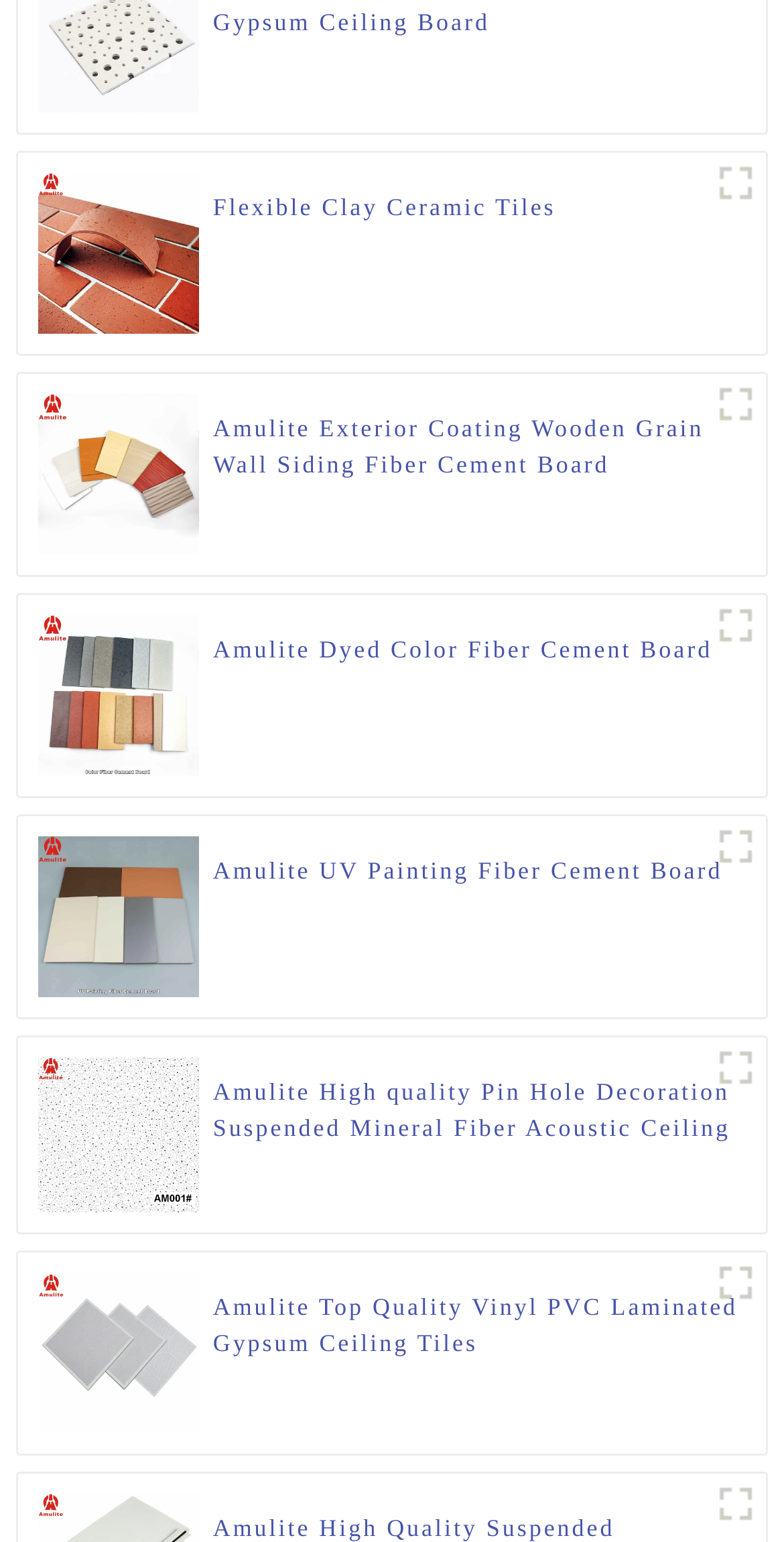Identify the bounding box coordinates for the UI element described as: "title="1"".

[0.9, 0.243, 0.977, 0.282]